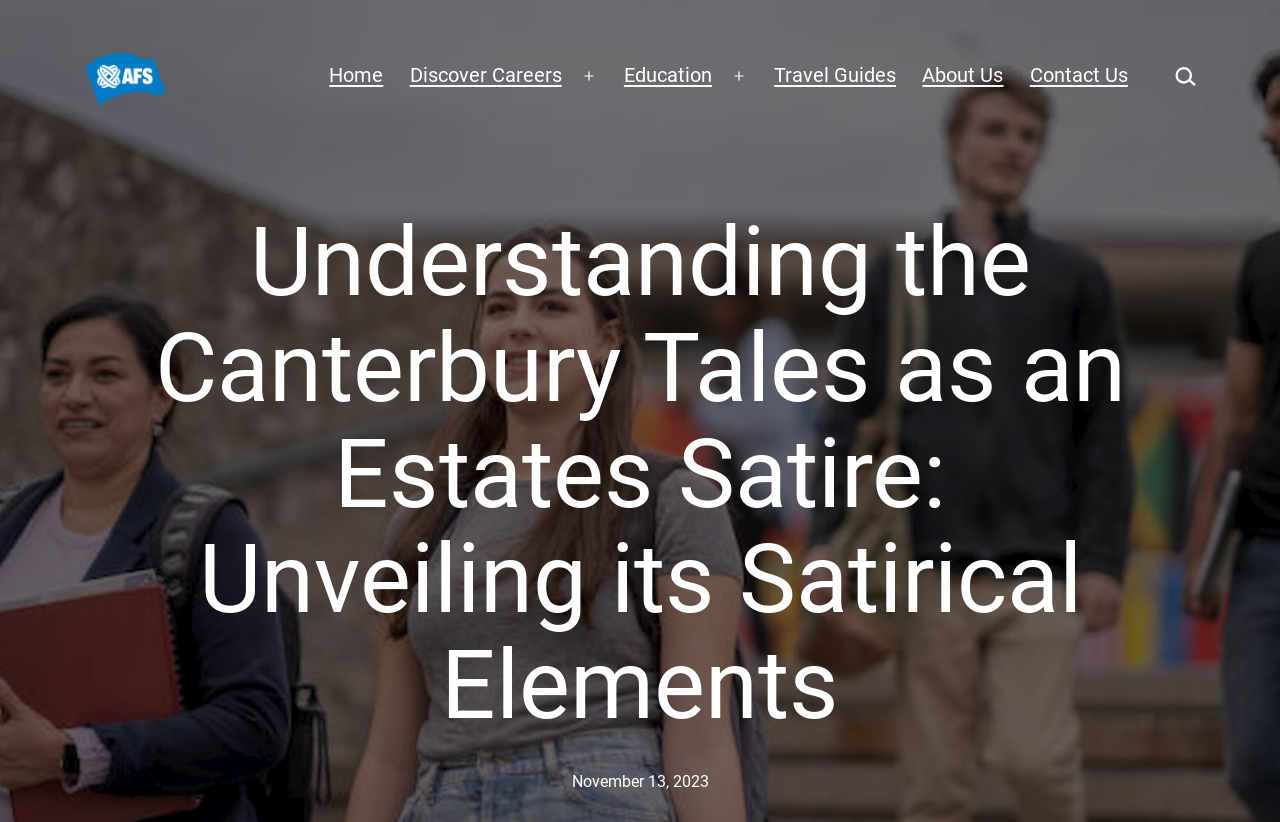Provide a thorough summary of the webpage.

The webpage is focused on understanding the satirical elements in Chaucer's Canterbury Tales, specifically in The Pardoner's Tale. At the top left corner, there is a link to "AFS" accompanied by an image, and another link to "AFS Programs" below it. 

To the right of these links, a primary navigation menu is situated, containing links to "Home", "Discover Careers", "Education", "Travel Guides", "About Us", and "Contact Us". There is also a search bar at the top right corner, with a search button featuring a magnifying glass icon.

The main content of the webpage is headed by a title, "Understanding the Canterbury Tales as an Estates Satire: Unveiling its Satirical Elements", which spans across the majority of the page's width. Below the title, there is a publication date, "November 13, 2023", indicating when the content was published.